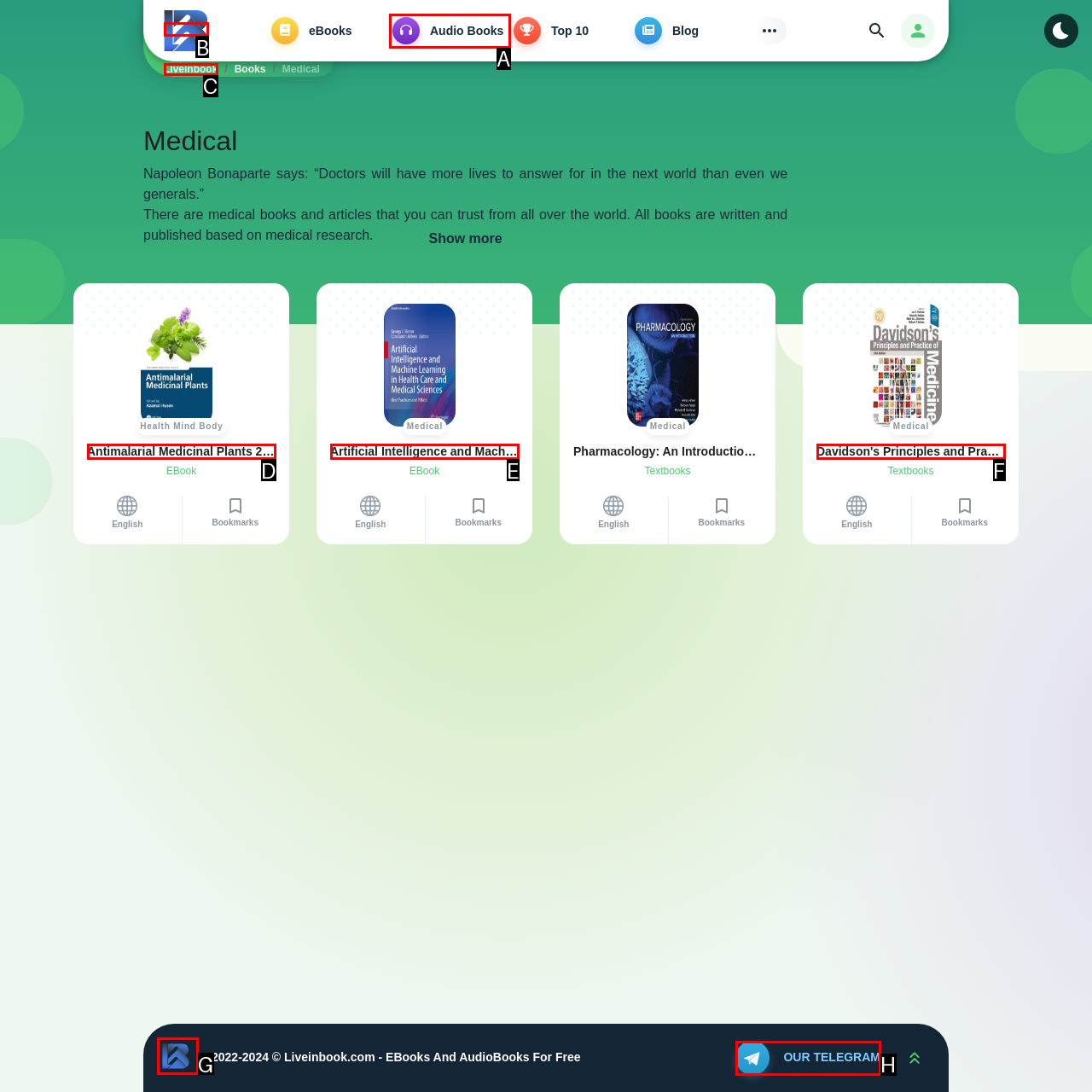From the given options, find the HTML element that fits the description: Antimalarial Medicinal Plants 2024. Reply with the letter of the chosen element.

D